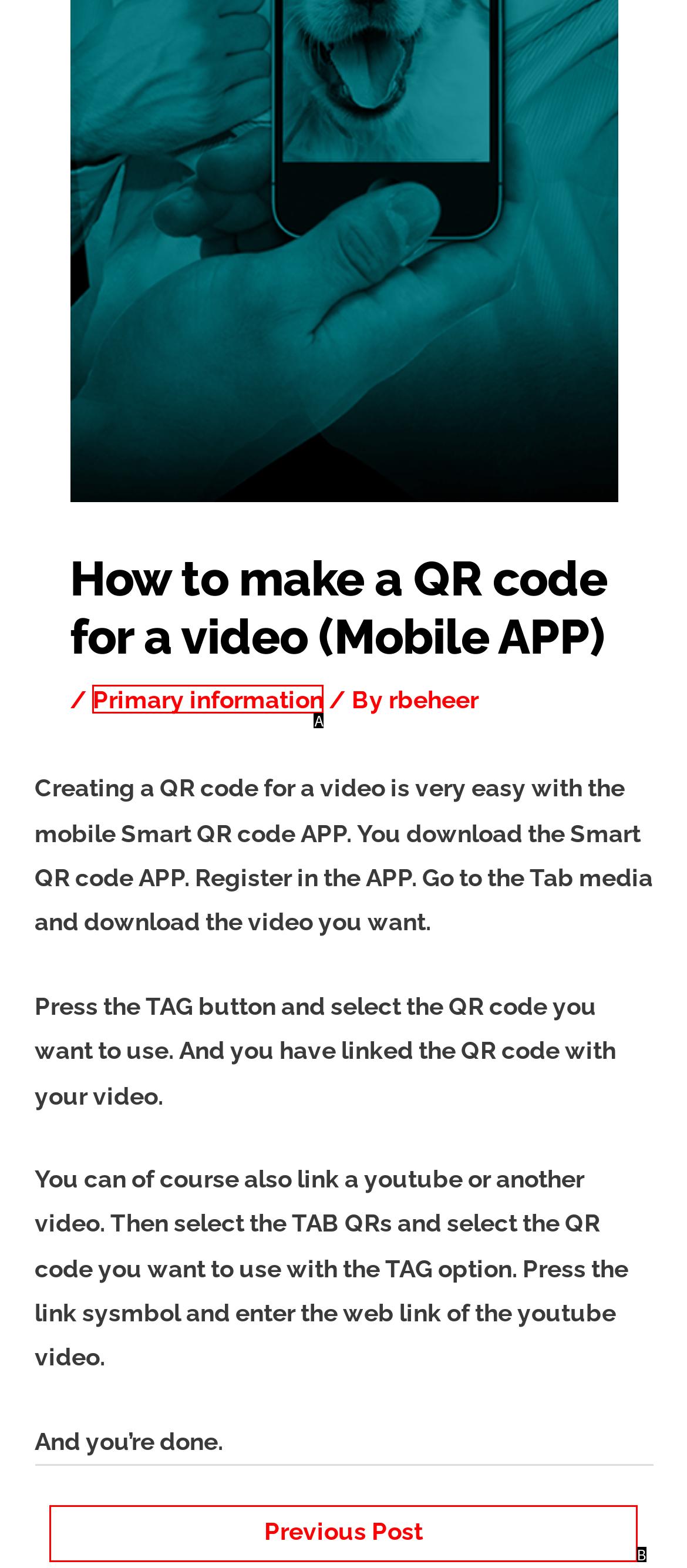Which UI element matches this description: Primary information?
Reply with the letter of the correct option directly.

A